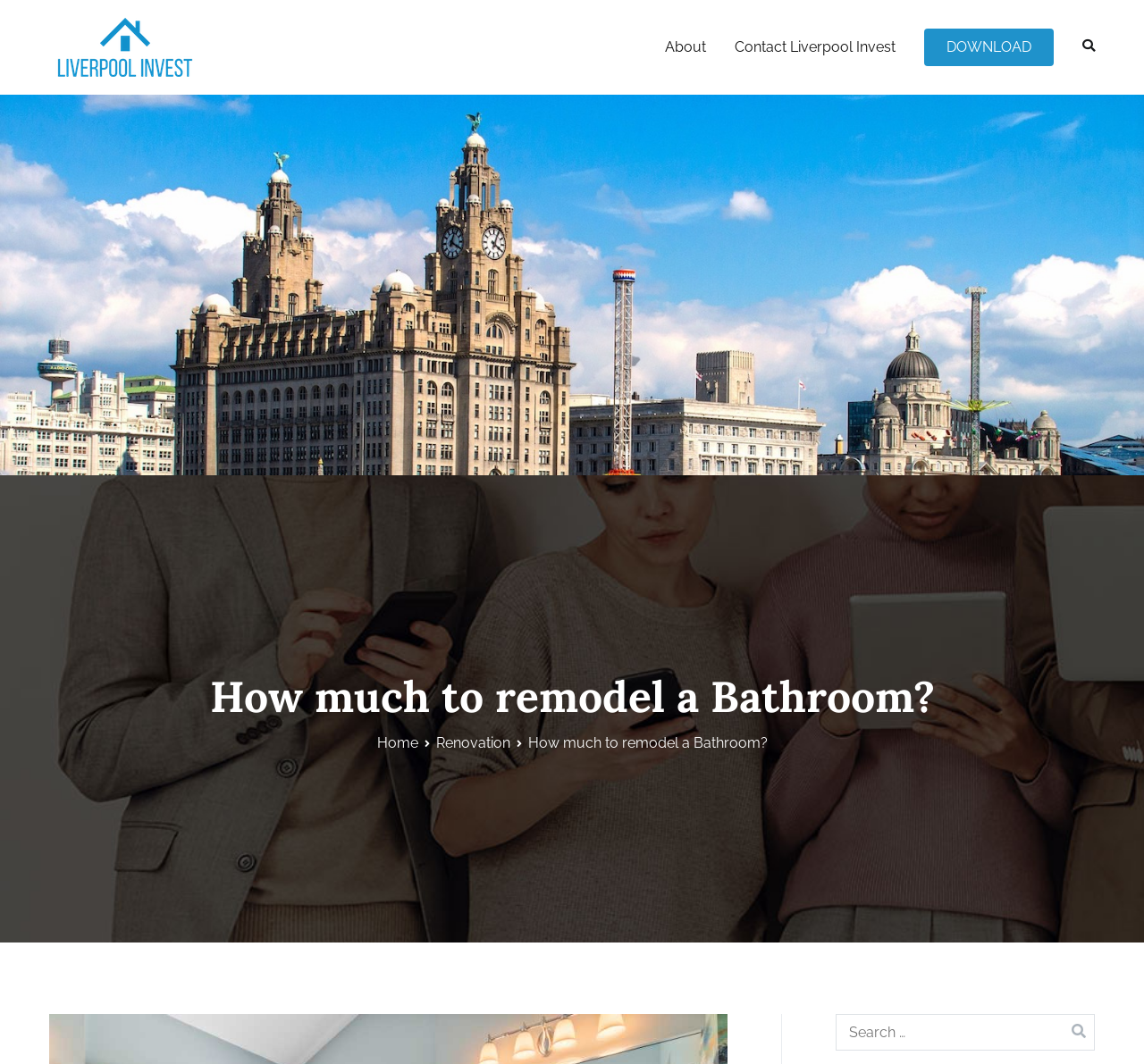Respond with a single word or phrase to the following question:
What is the current page in the breadcrumb navigation?

How much to remodel a Bathroom?